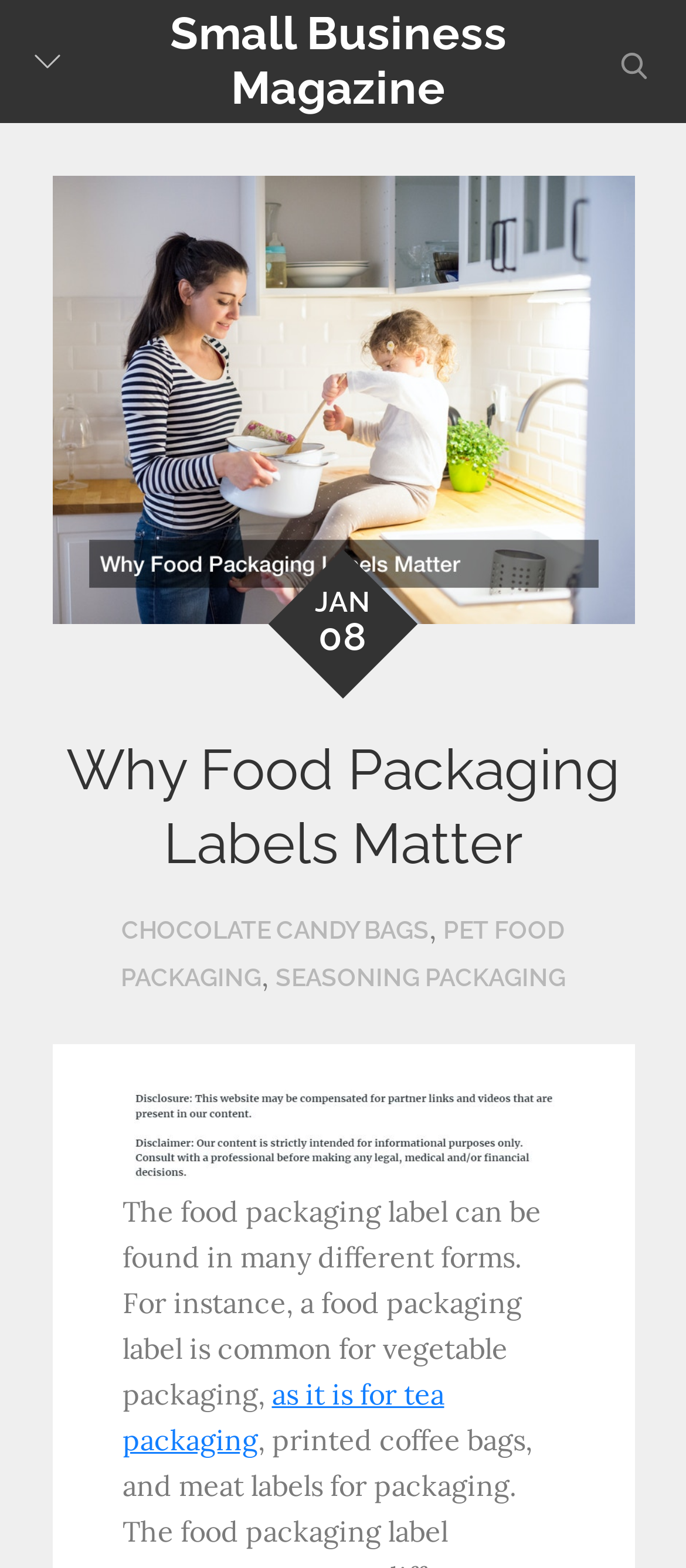Please find and give the text of the main heading on the webpage.

Why Food Packaging Labels Matter